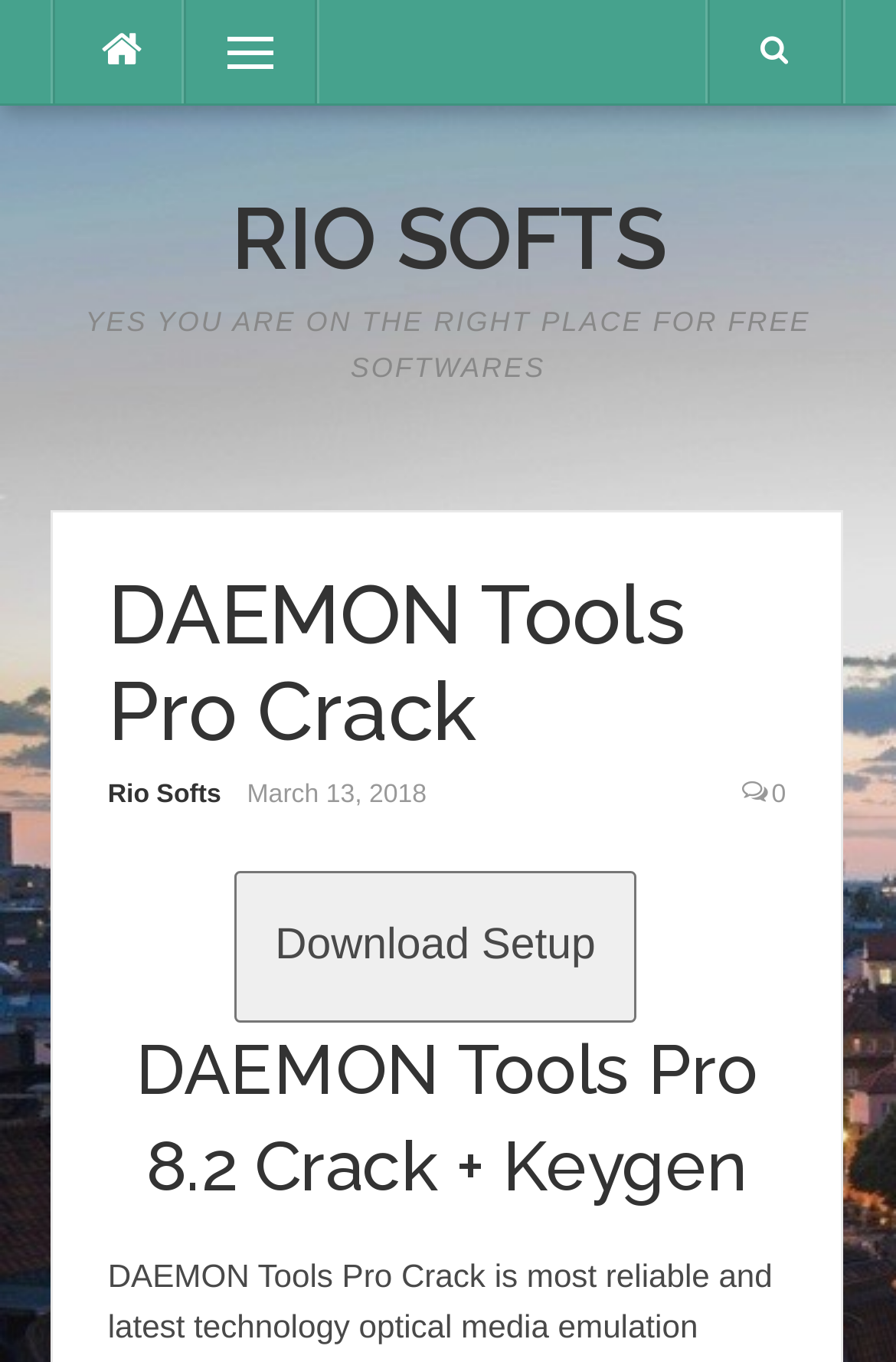What is the purpose of the 'Download Setup' button?
Based on the image, please offer an in-depth response to the question.

The 'Download Setup' button is prominently displayed on the webpage, and its purpose is to allow users to download the software, DAEMON Tools Pro, as indicated by the button's text and its position on the webpage.